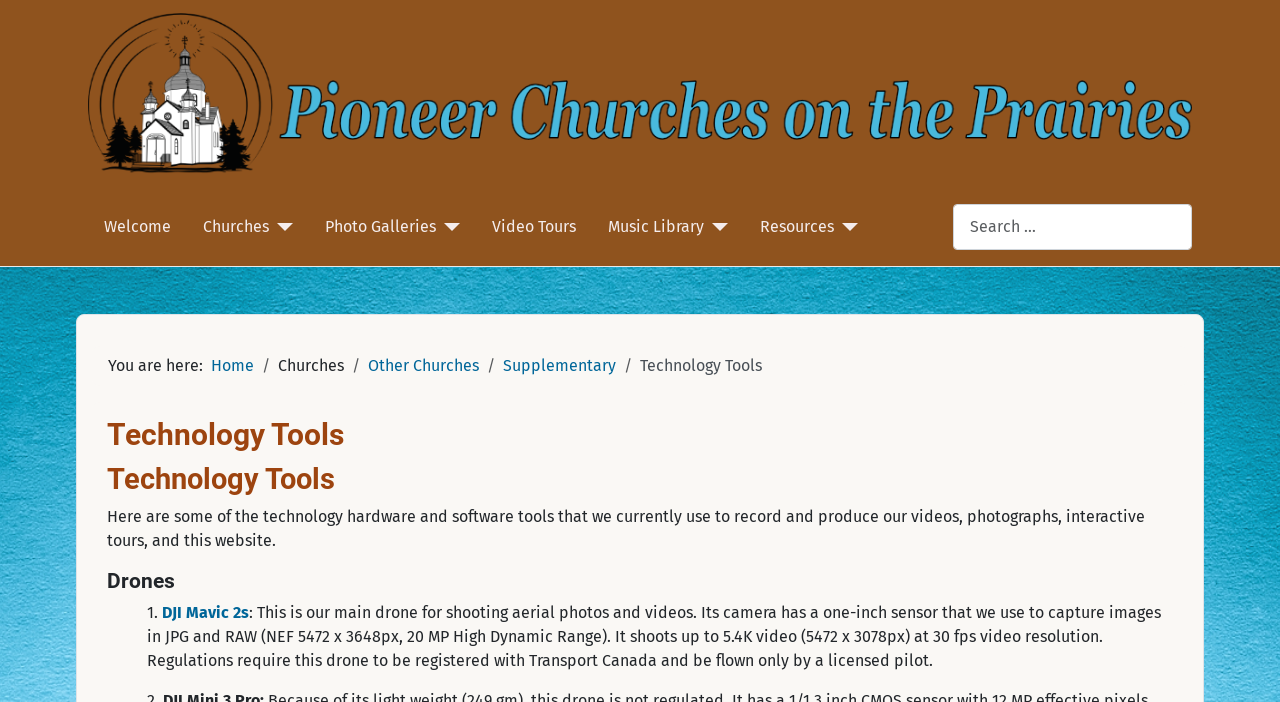What type of drone is used for aerial photography?
Look at the image and respond with a one-word or short-phrase answer.

DJI Mavic 2s